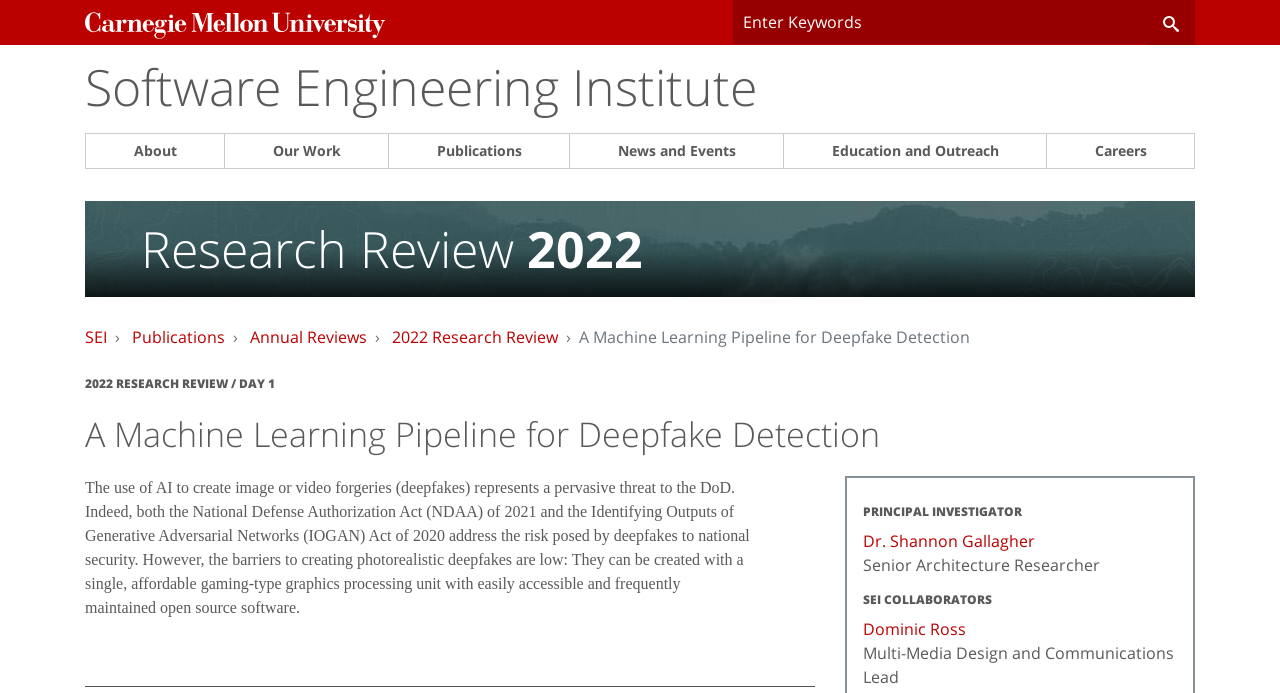Provide your answer in a single word or phrase: 
Who is the principal investigator of the project?

Dr. Shannon Gallagher